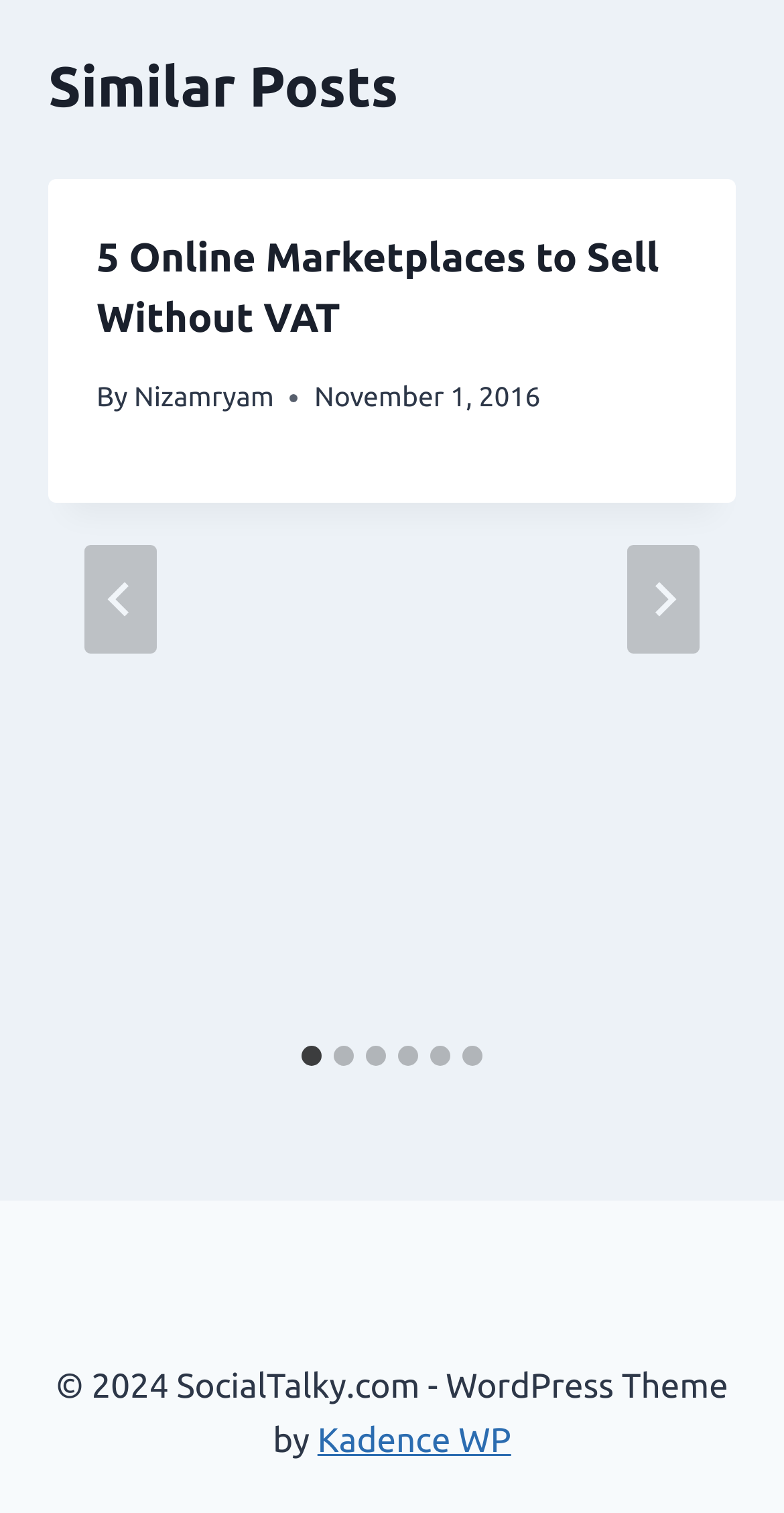Please locate the bounding box coordinates of the element's region that needs to be clicked to follow the instruction: "Go to last slide". The bounding box coordinates should be provided as four float numbers between 0 and 1, i.e., [left, top, right, bottom].

[0.108, 0.361, 0.2, 0.433]